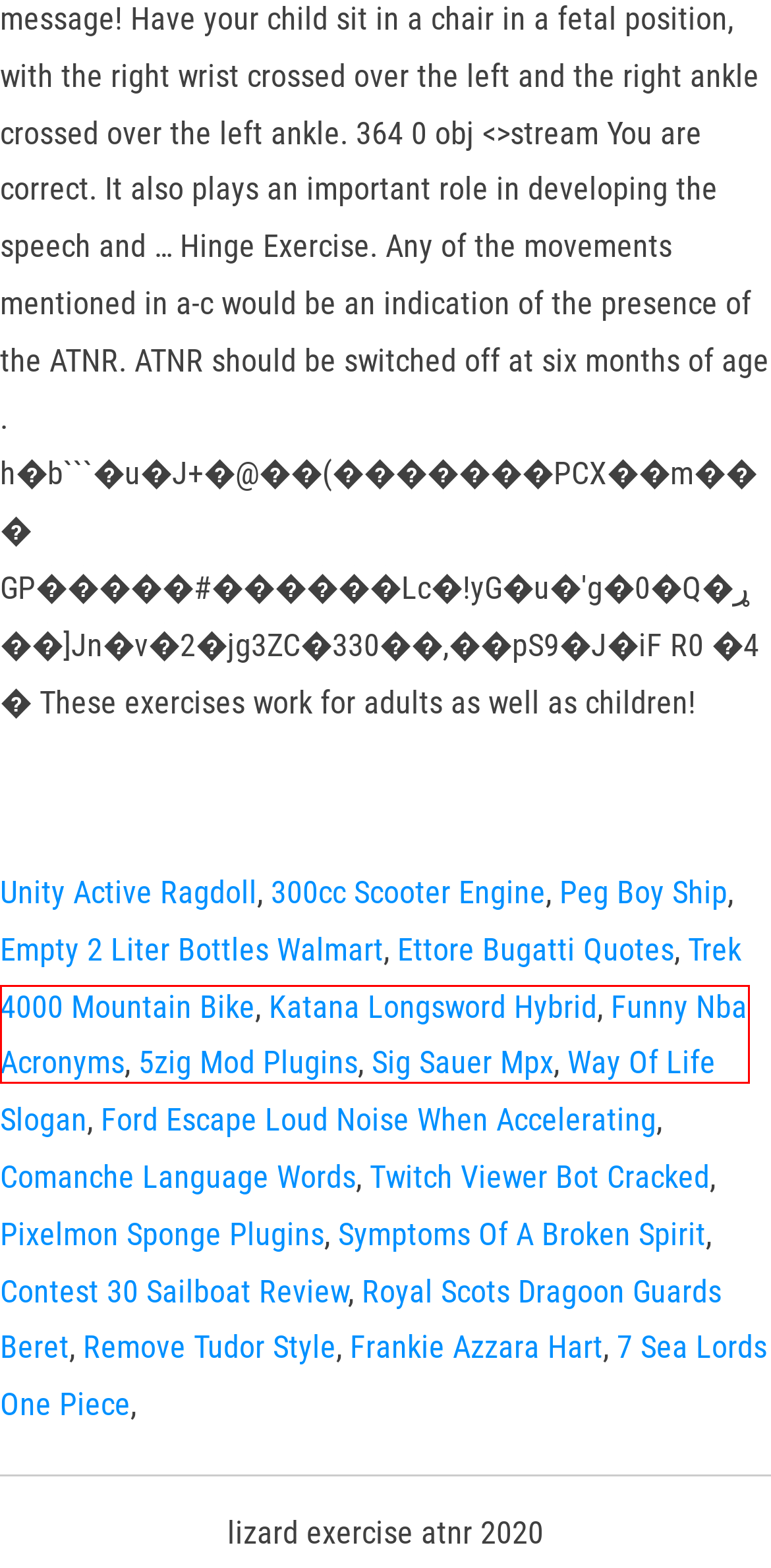Examine the screenshot of the webpage, which has a red bounding box around a UI element. Select the webpage description that best fits the new webpage after the element inside the red bounding box is clicked. Here are the choices:
A. katana longsword hybrid
B. unity active ragdoll
C. remove tudor style
D. trek 4000 mountain bike
E. ford escape loud noise when accelerating
F. royal scots dragoon guards beret
G. pixelmon sponge plugins
H. funny nba acronyms

H